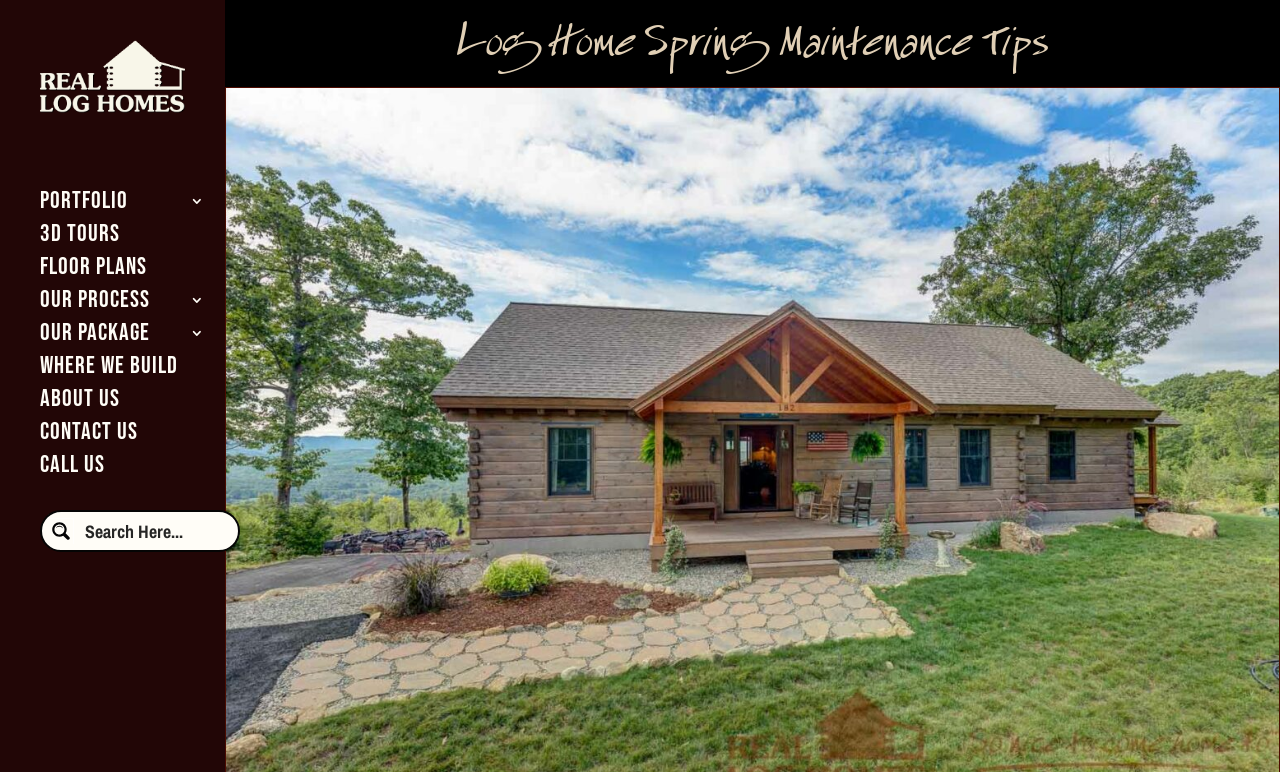Please locate the clickable area by providing the bounding box coordinates to follow this instruction: "view FLOOR PLANS".

[0.031, 0.336, 0.176, 0.379]